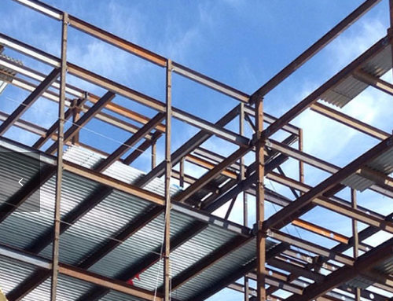Using the information from the screenshot, answer the following question thoroughly:
What type of materials are used in the construction?

The caption highlights the skeletal steel framework in progress, suggesting that the primary material used in the construction is steel.